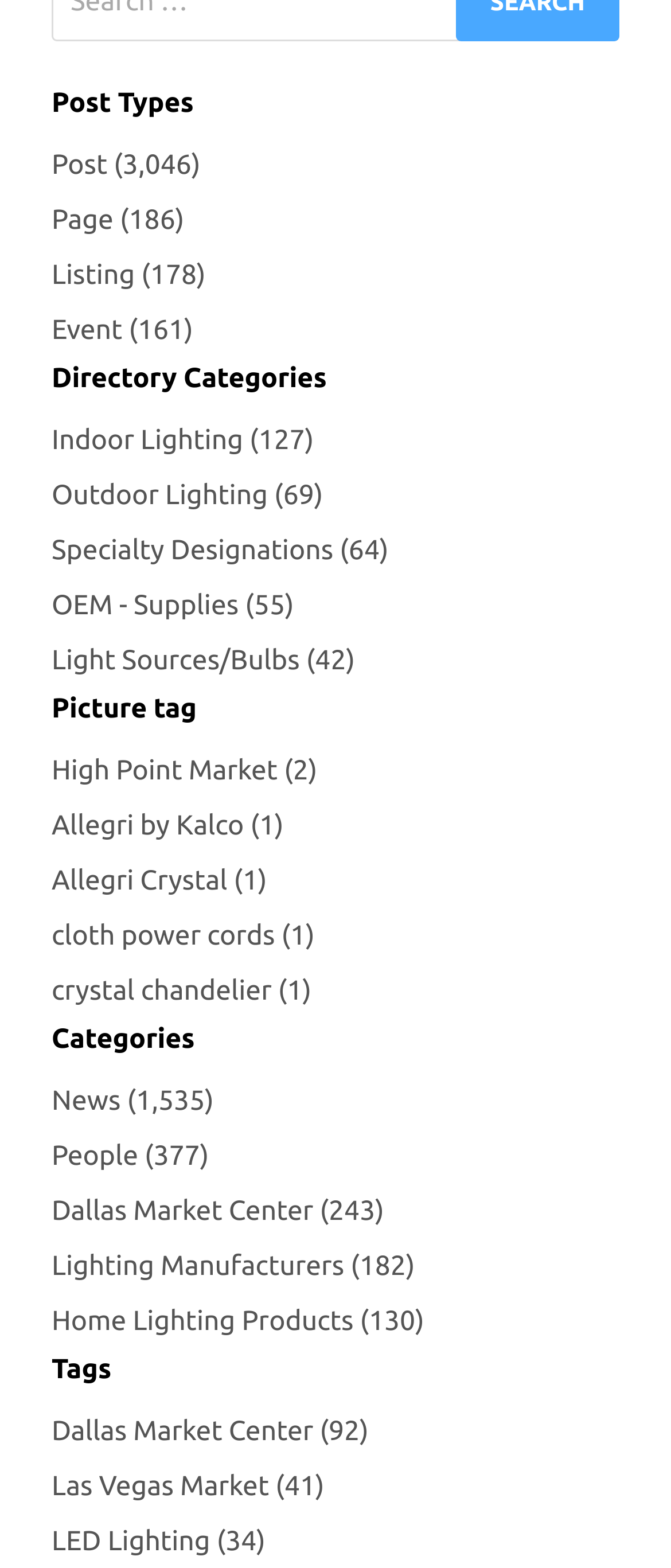Please provide a comprehensive answer to the question based on the screenshot: How many picture tags are listed?

Under the 'Picture tag' heading, I counted five links, which are 'High Point Market (2)', 'Allegri by Kalco (1)', 'Allegri Crystal (1)', 'cloth power cords (1)', and 'crystal chandelier (1)'. These links represent the picture tags listed on the website.